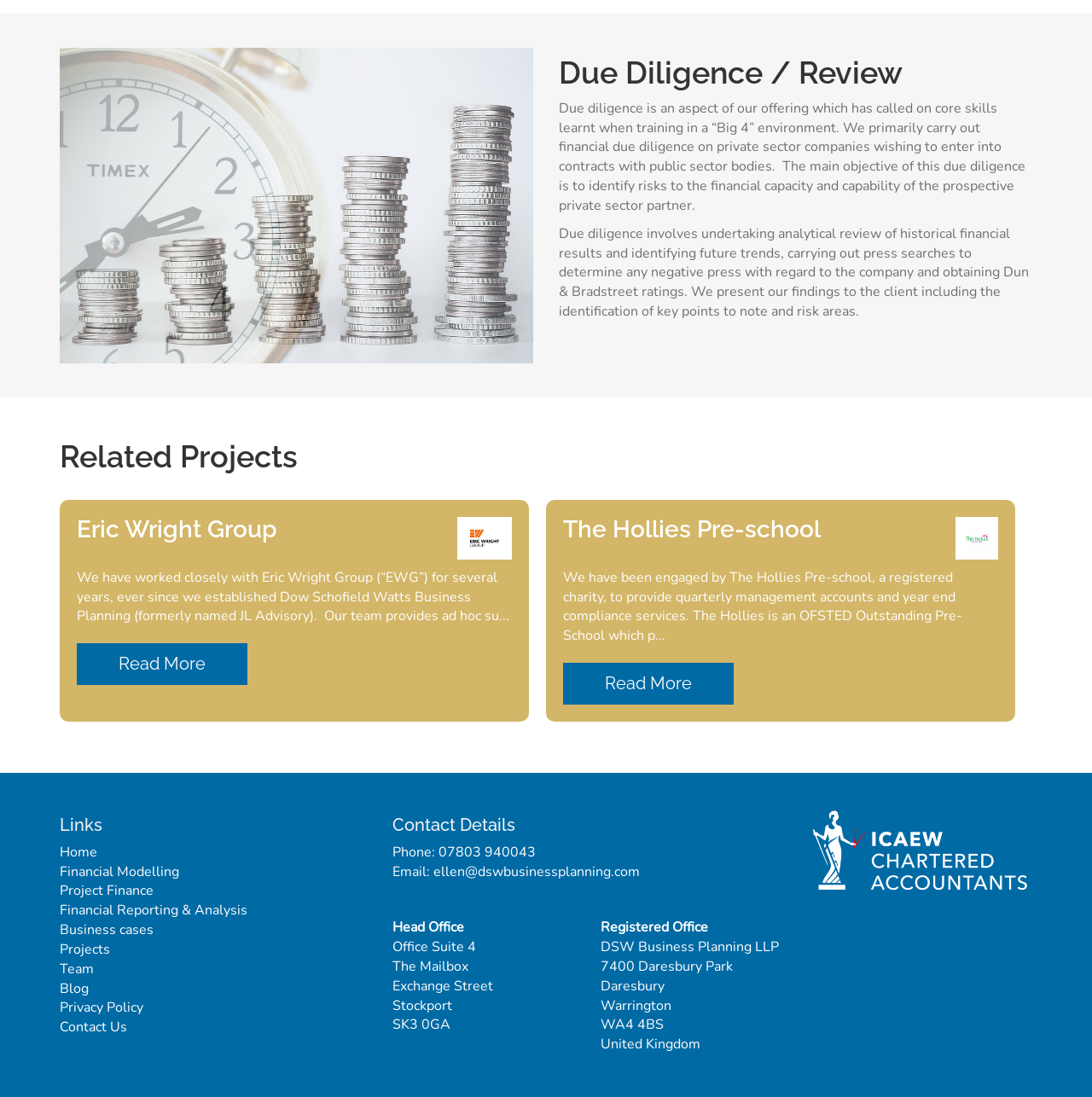What is the phone number of DSW Business Planning?
Based on the image, provide a one-word or brief-phrase response.

07803 940043